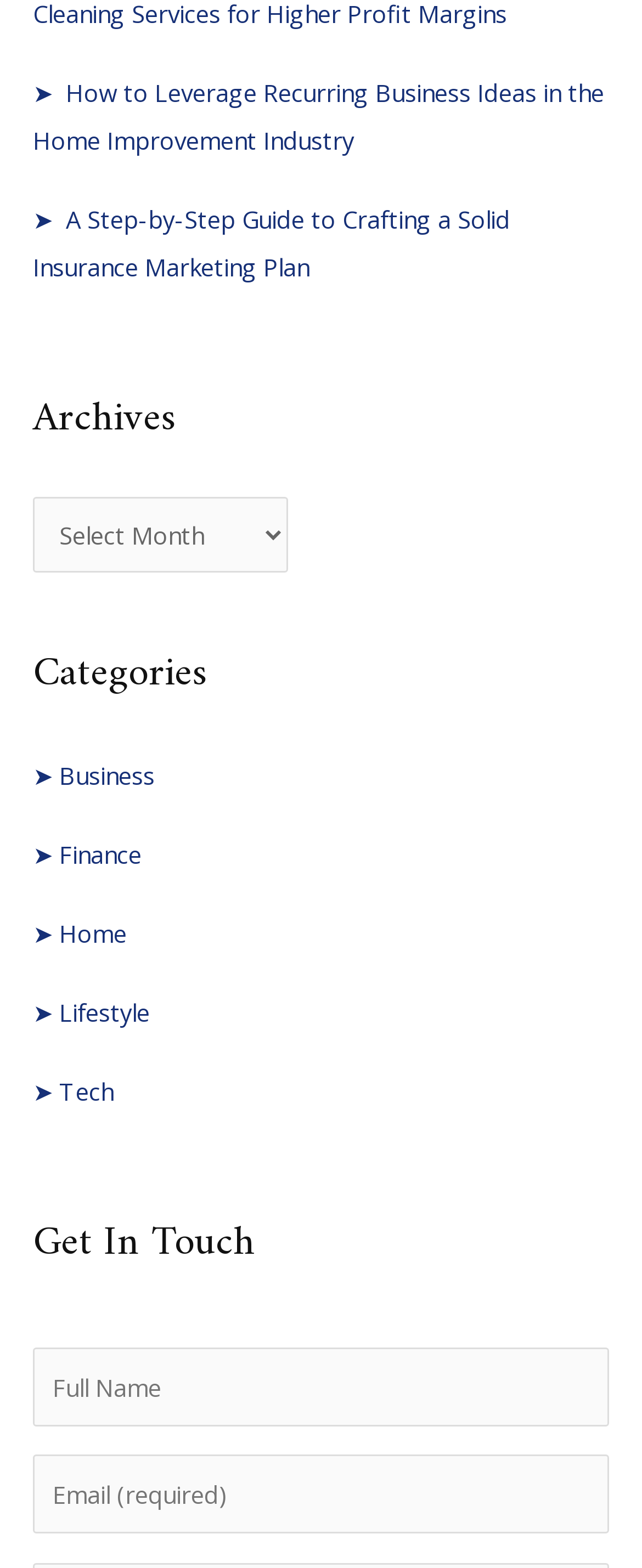How many links are in the Archives section?
Examine the webpage screenshot and provide an in-depth answer to the question.

I counted the number of link elements under the 'Archives' heading and found two links.